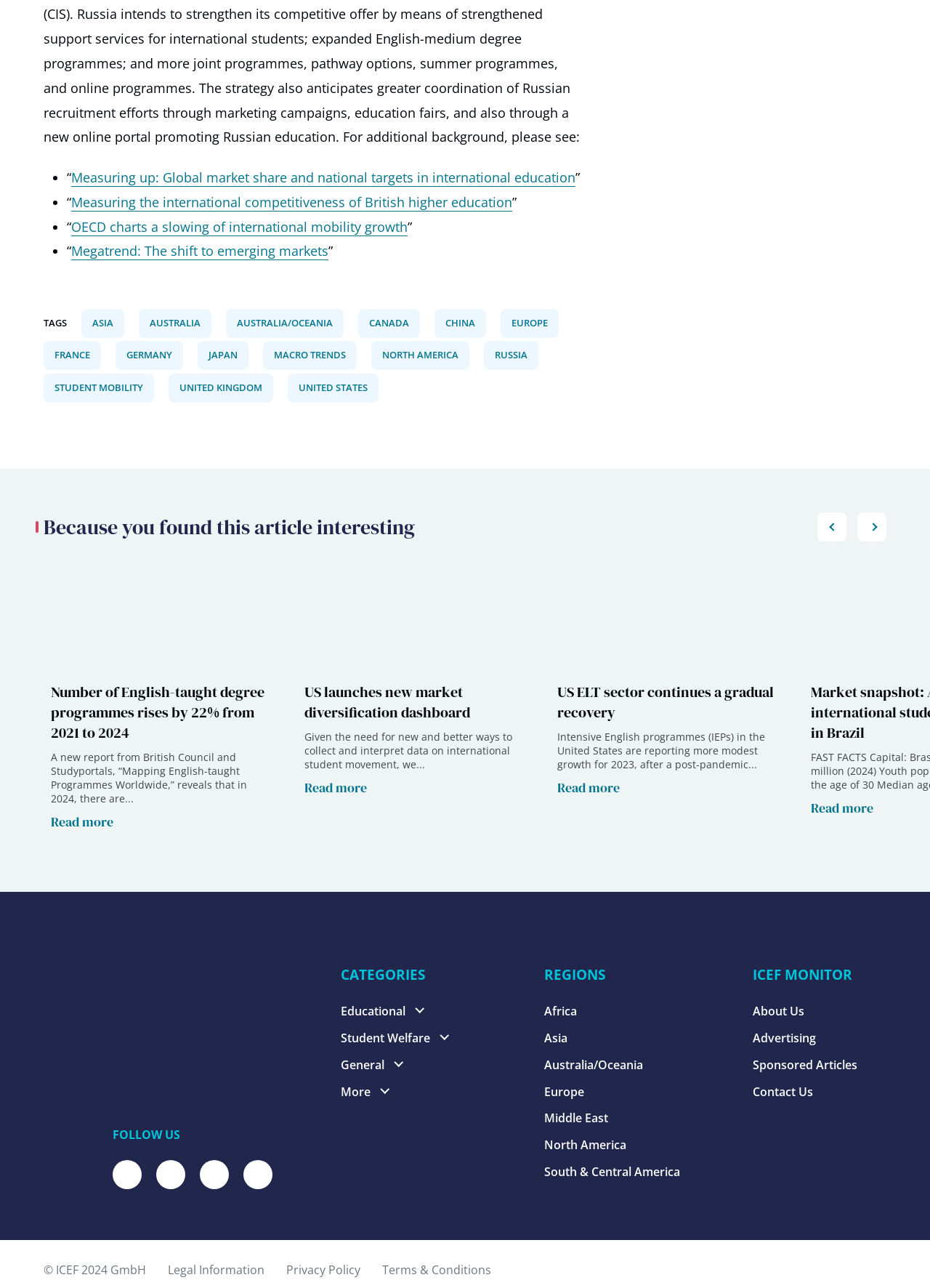Use a single word or phrase to respond to the question:
What regions are covered by the articles on this webpage?

Multiple regions